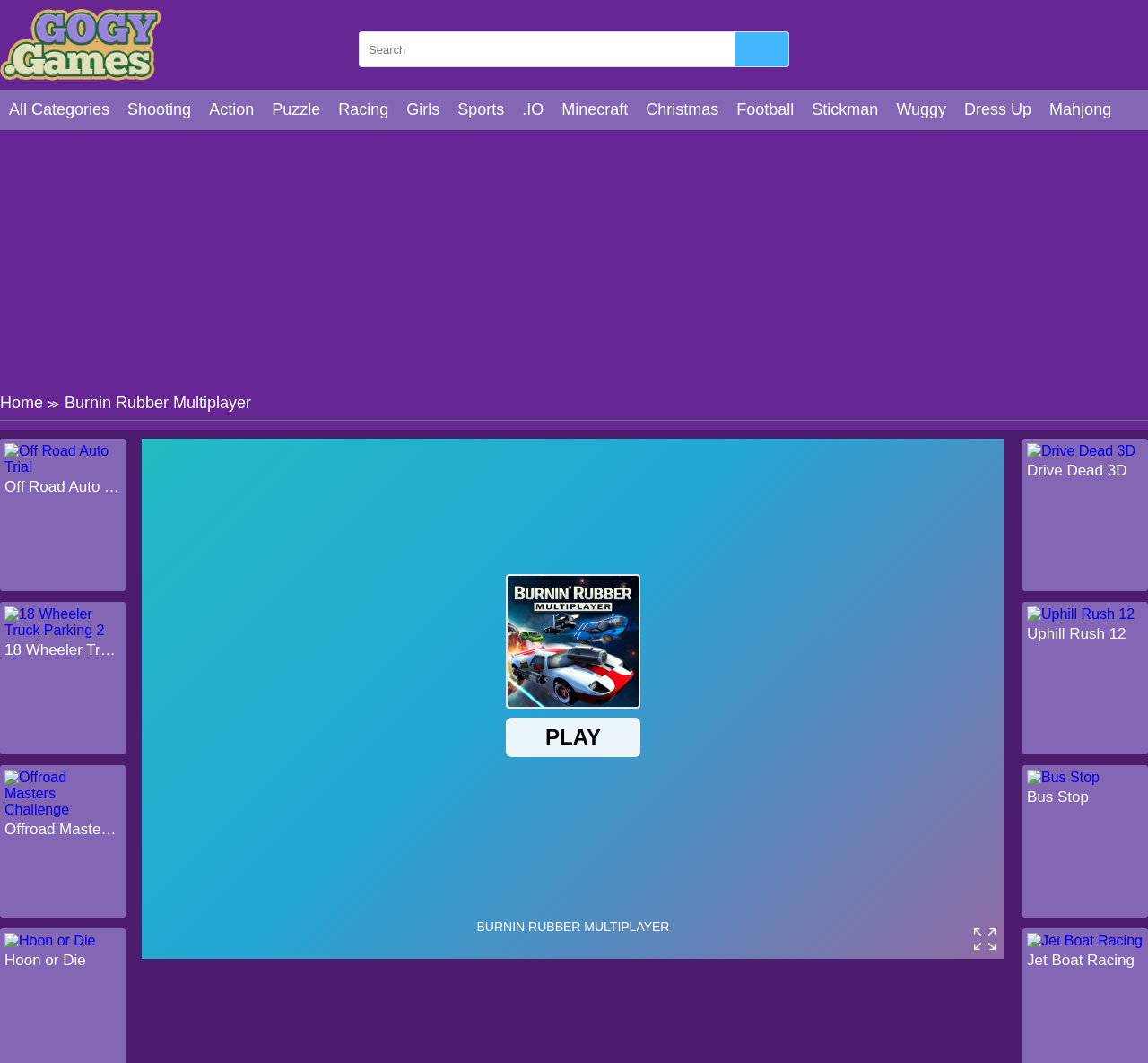Locate the bounding box coordinates of the clickable region necessary to complete the following instruction: "Browse Off Road Auto Trial game". Provide the coordinates in the format of four float numbers between 0 and 1, i.e., [left, top, right, bottom].

[0.004, 0.432, 0.105, 0.446]